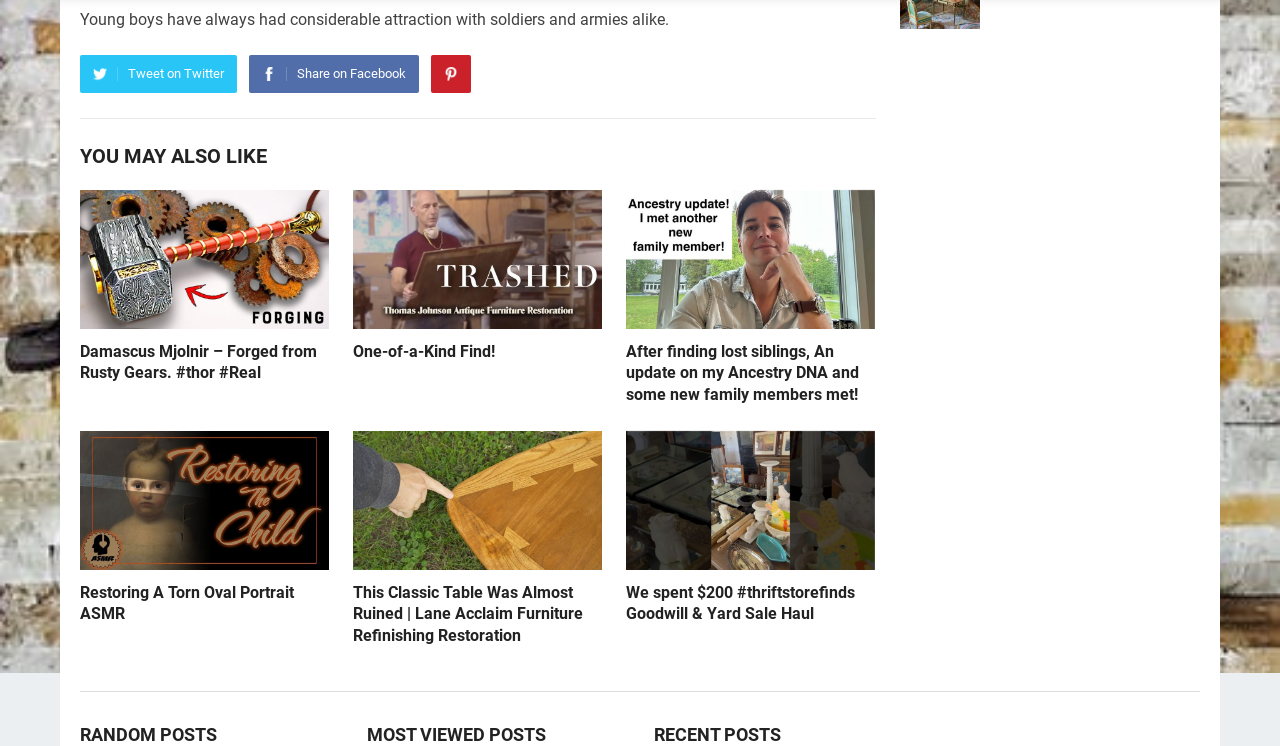Please provide the bounding box coordinates for the element that needs to be clicked to perform the following instruction: "View 'Damascus Mjolnir - Forged from Rusty Gears. #thor #Real'". The coordinates should be given as four float numbers between 0 and 1, i.e., [left, top, right, bottom].

[0.062, 0.254, 0.257, 0.443]